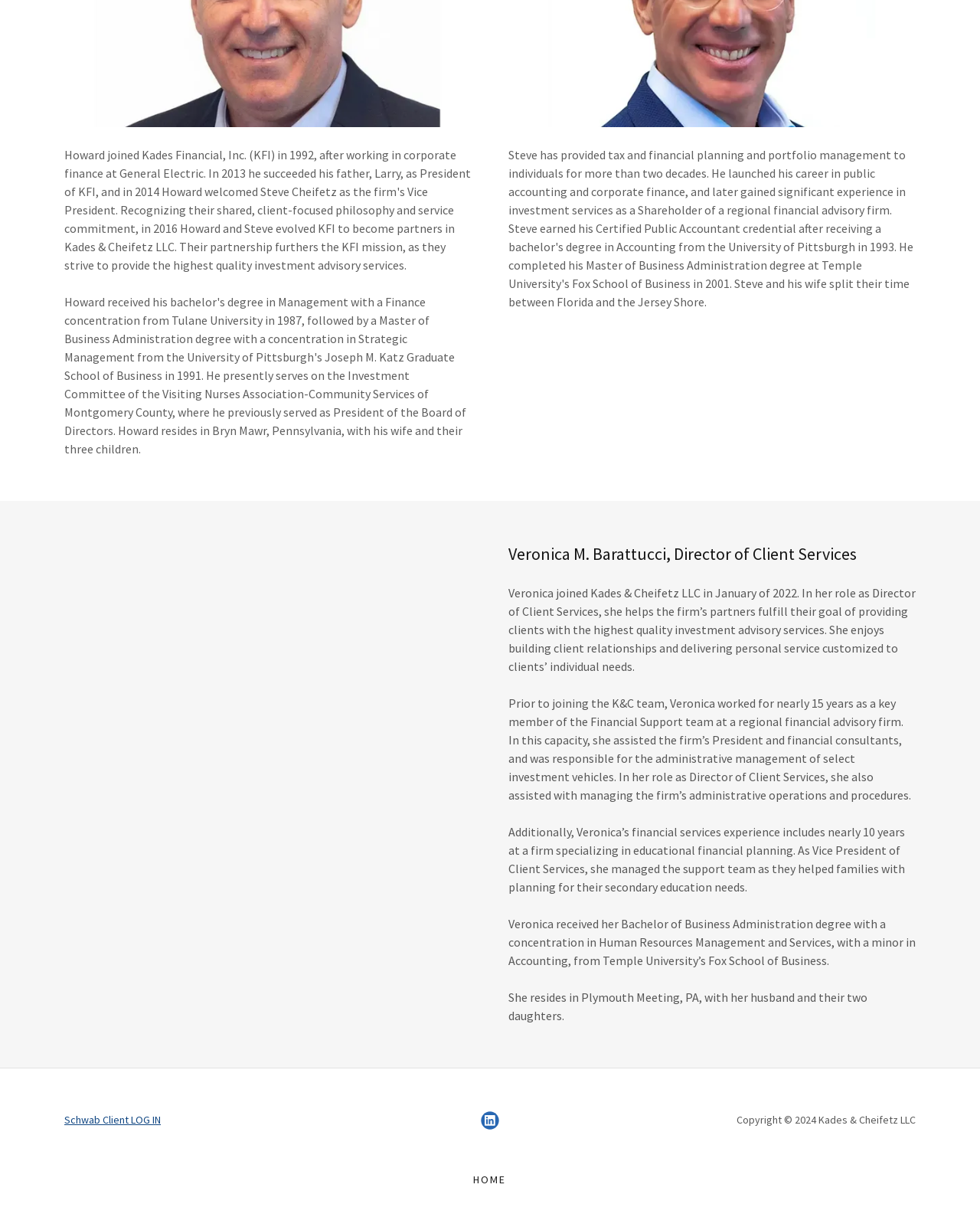For the element described, predict the bounding box coordinates as (top-left x, top-left y, bottom-right x, bottom-right y). All values should be between 0 and 1. Element description: Schwab Client LOG IN

[0.066, 0.915, 0.164, 0.926]